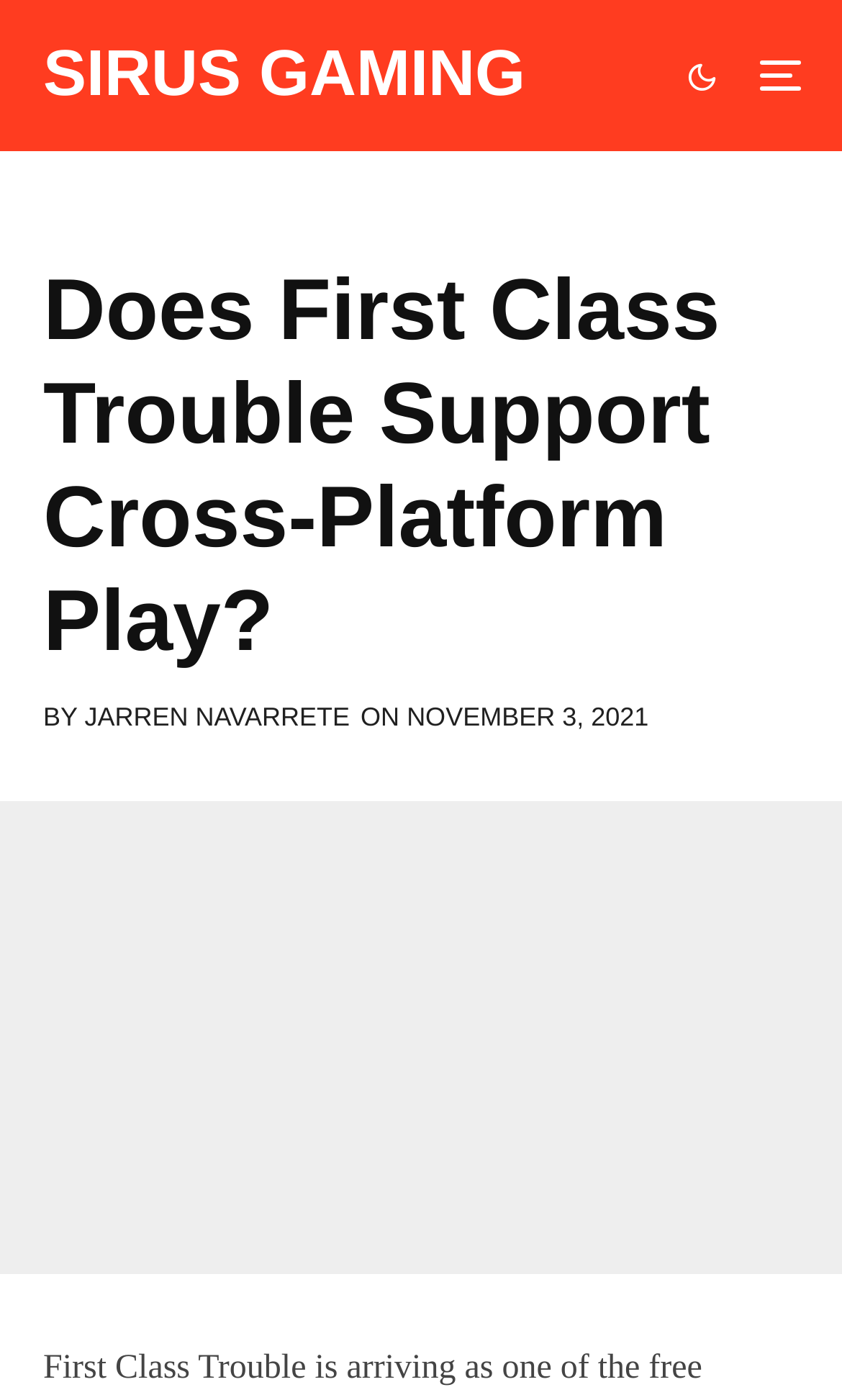What is the topic of the article?
Please provide a single word or phrase answer based on the image.

First Class Trouble